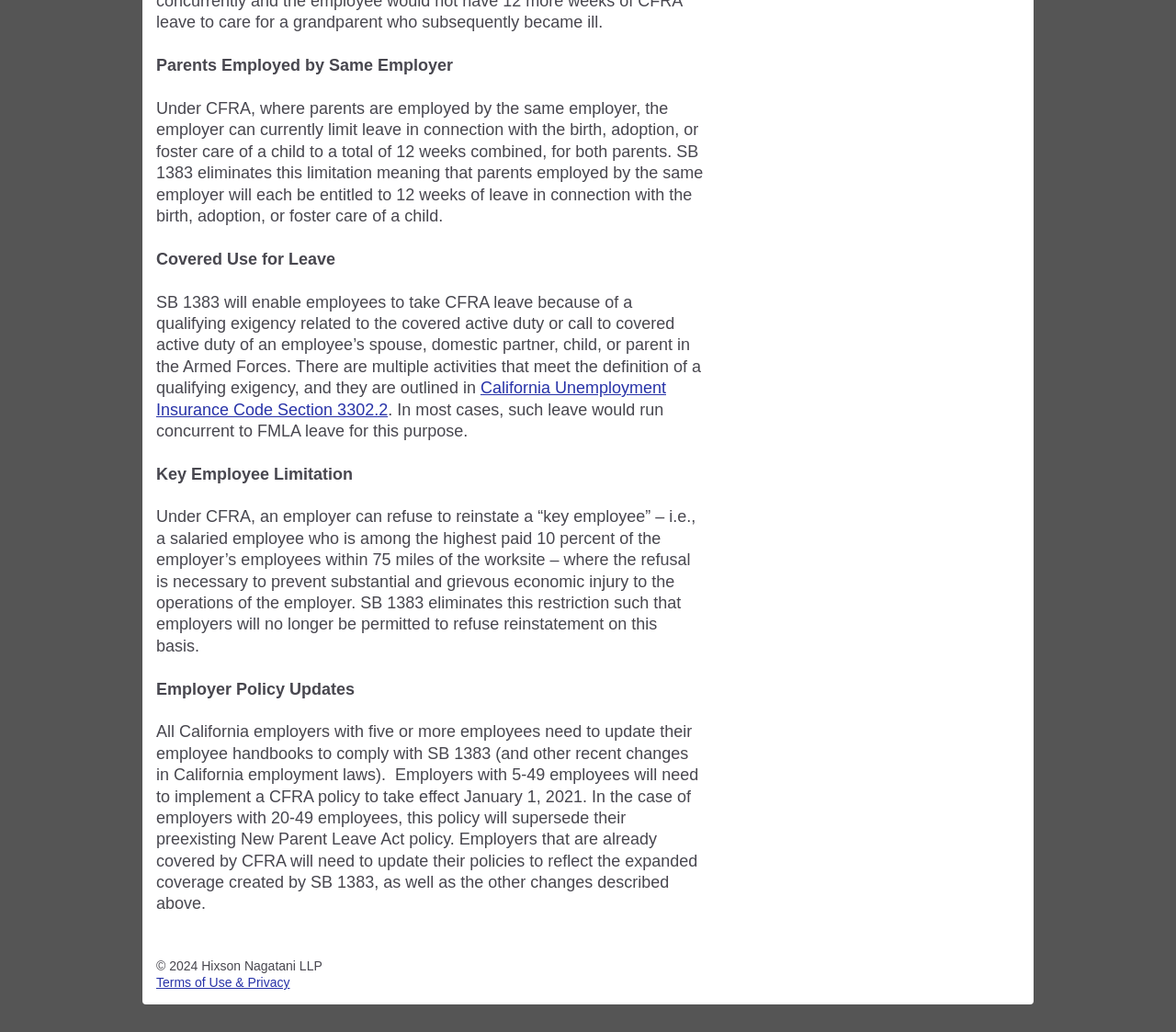Provide your answer in a single word or phrase: 
What do employers need to do to comply with SB 1383?

Update employee handbooks